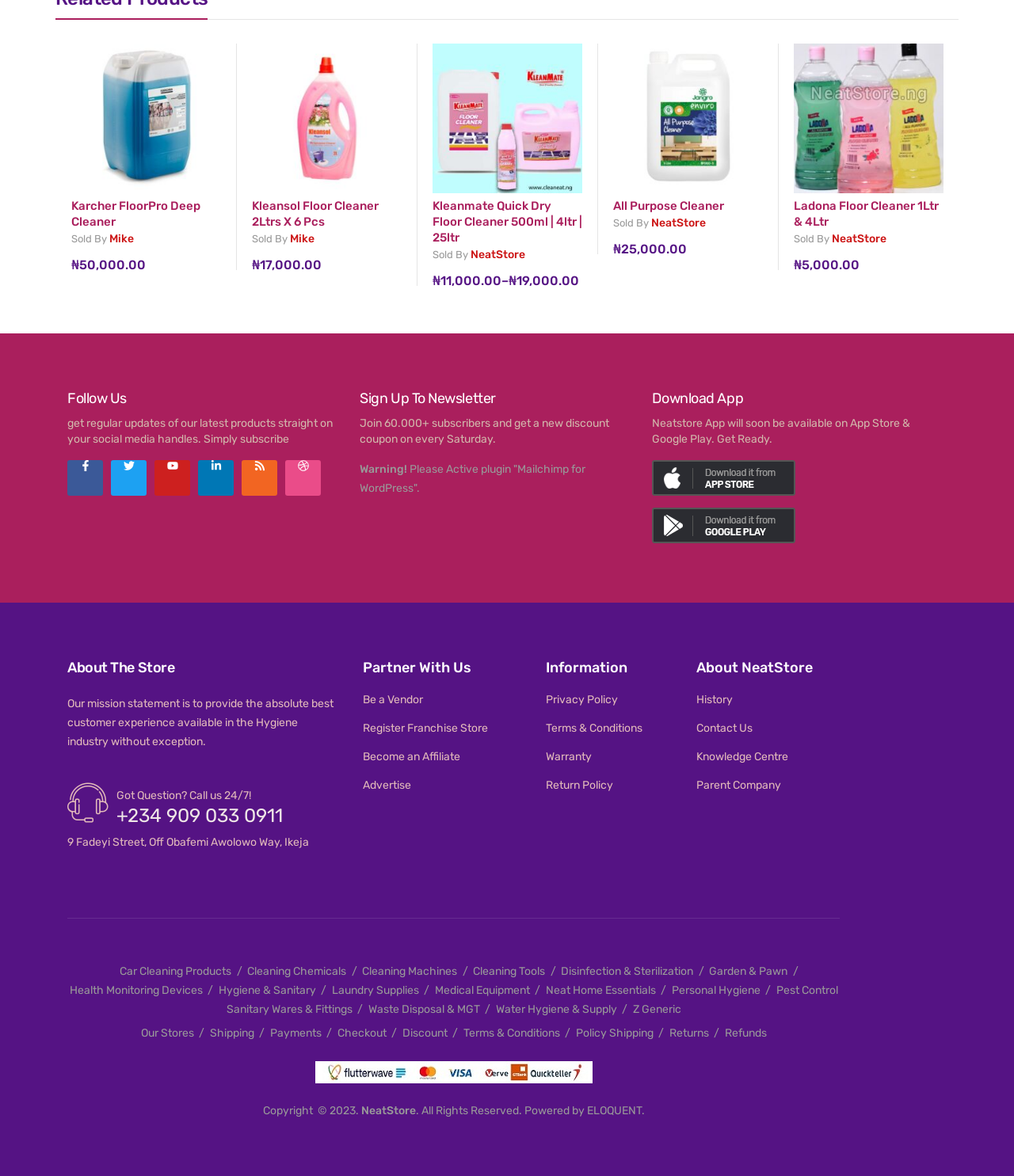What is the purpose of the social media links on the webpage?
Refer to the image and respond with a one-word or short-phrase answer.

Get regular updates